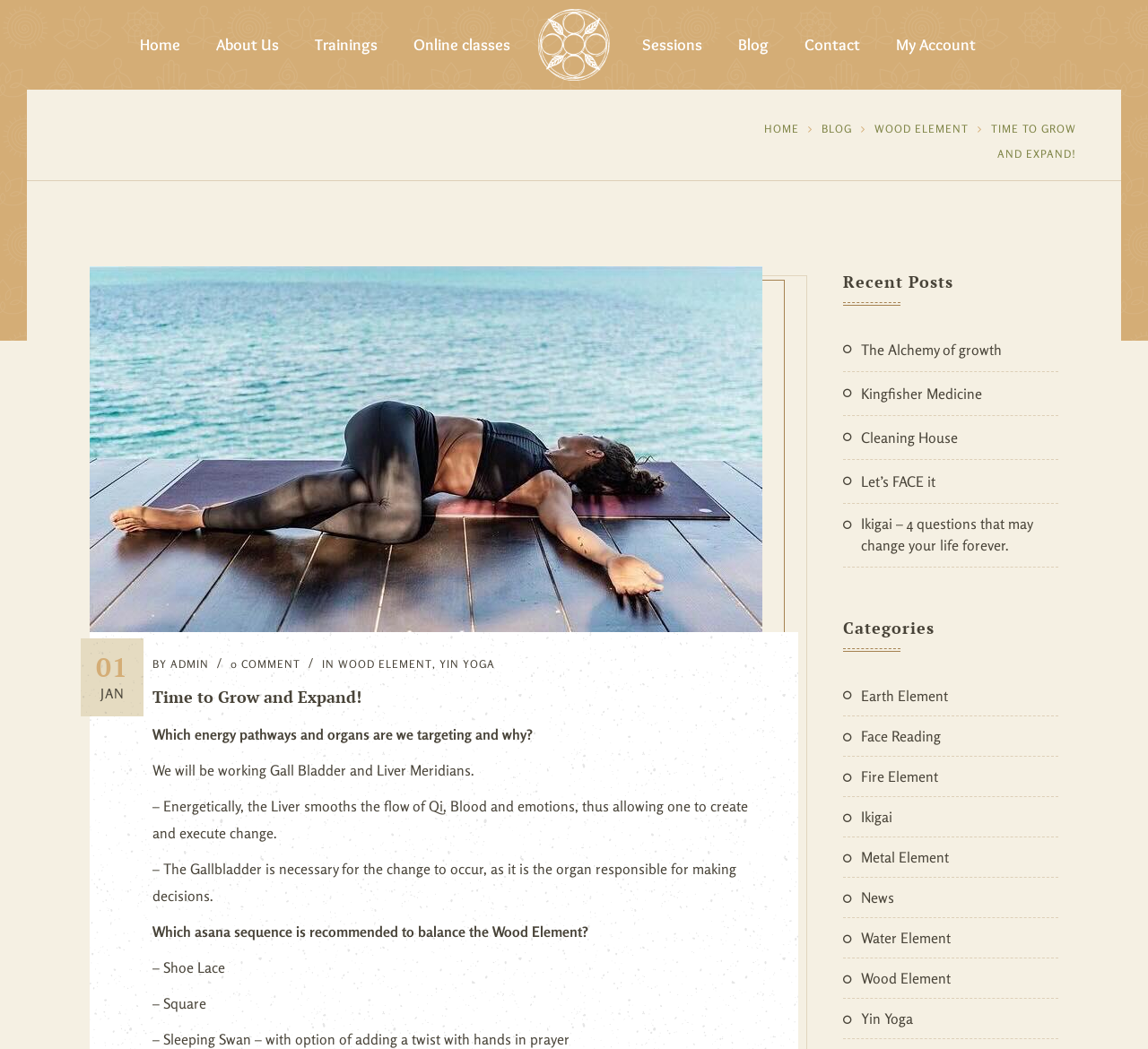Examine the image and give a thorough answer to the following question:
What are the categories listed on the webpage?

The categories listed on the webpage can be found in the 'Categories' section, which lists 'Earth Element', 'Face Reading', 'Fire Element', 'Ikigai', 'Metal Element', 'News', 'Water Element', 'Wood Element', and 'Yin Yoga' as the categories.